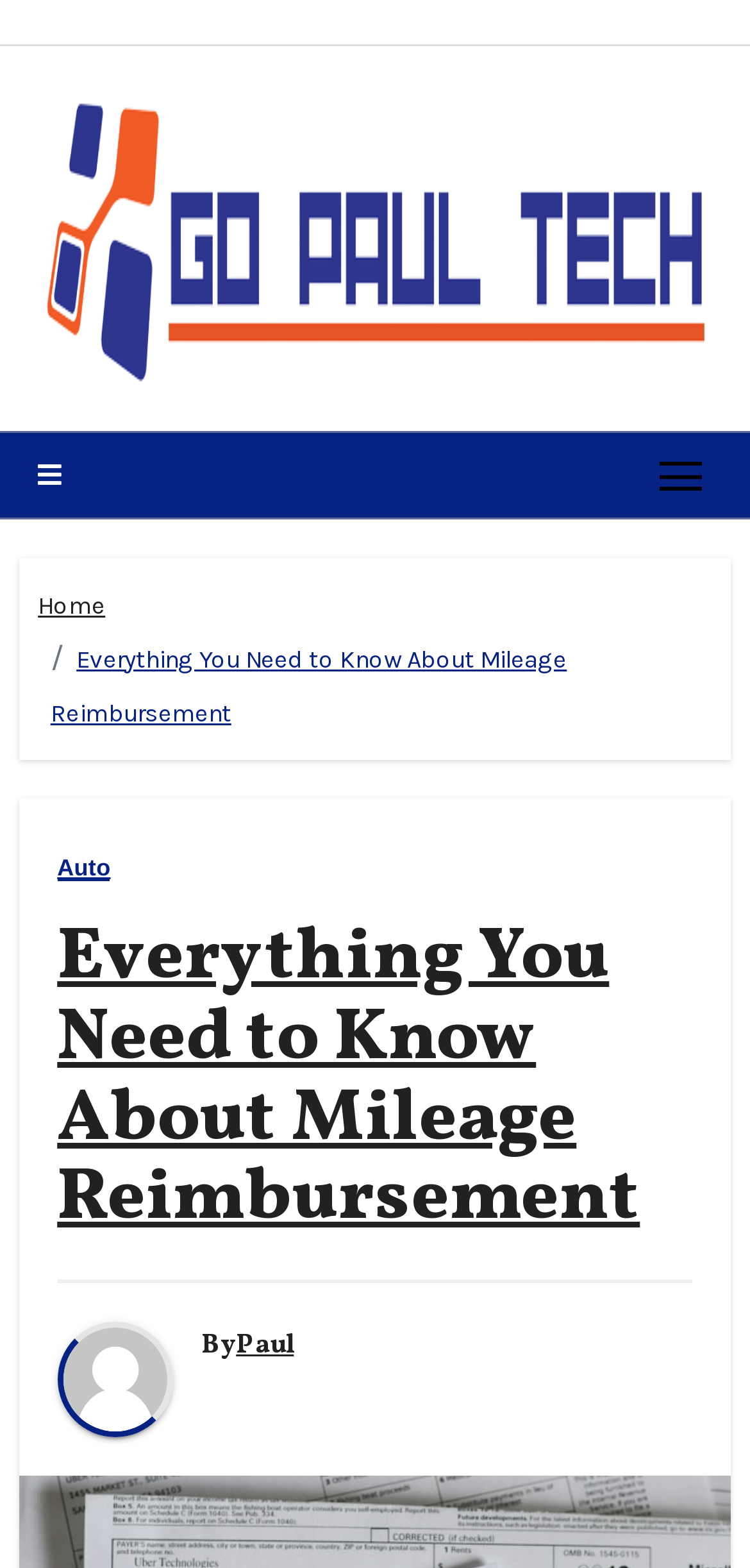Respond to the following question using a concise word or phrase: 
What is the title of the main article?

Everything You Need to Know About Mileage Reimbursement